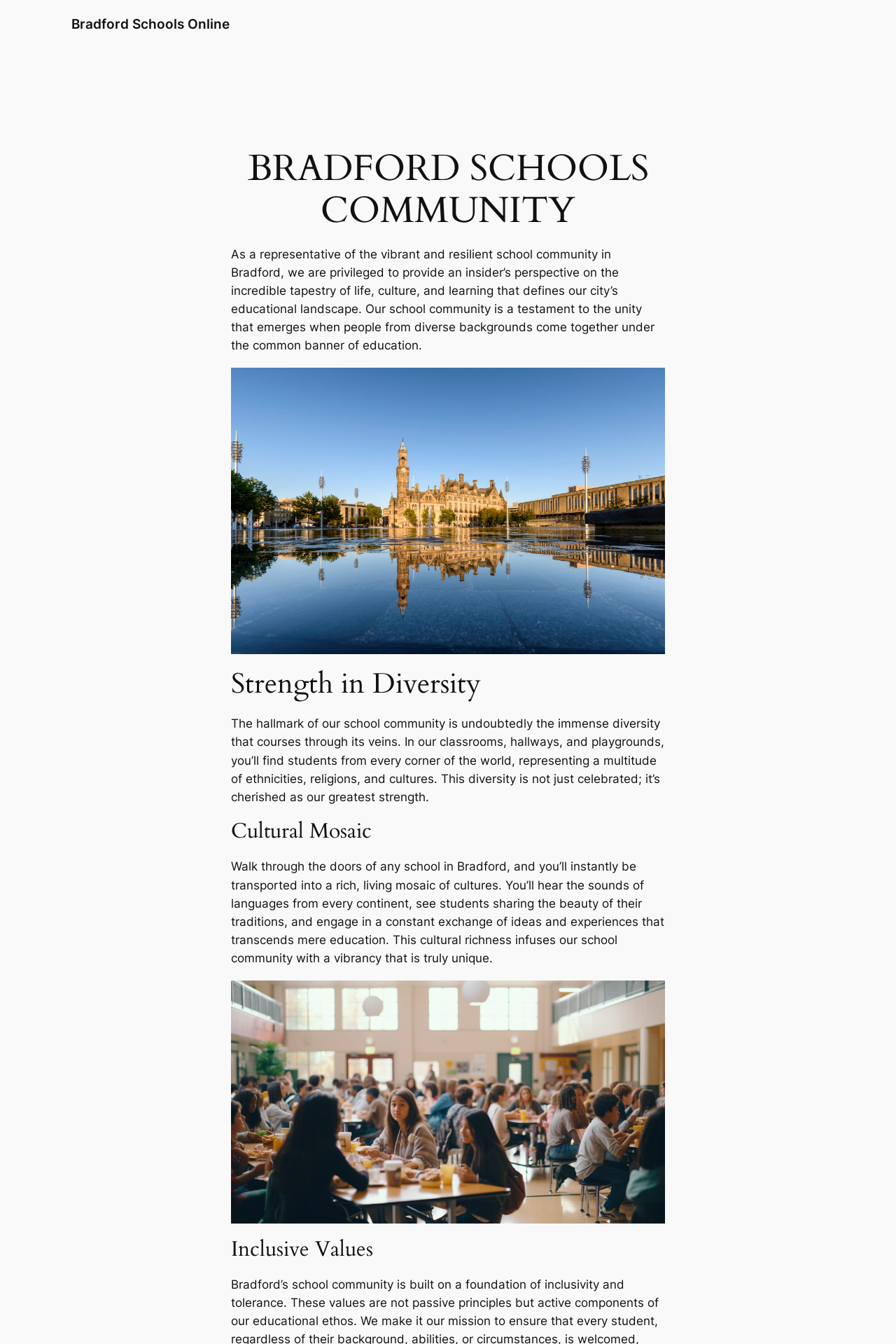Give a one-word or one-phrase response to the question:
What is the cultural richness of the school community?

Unique